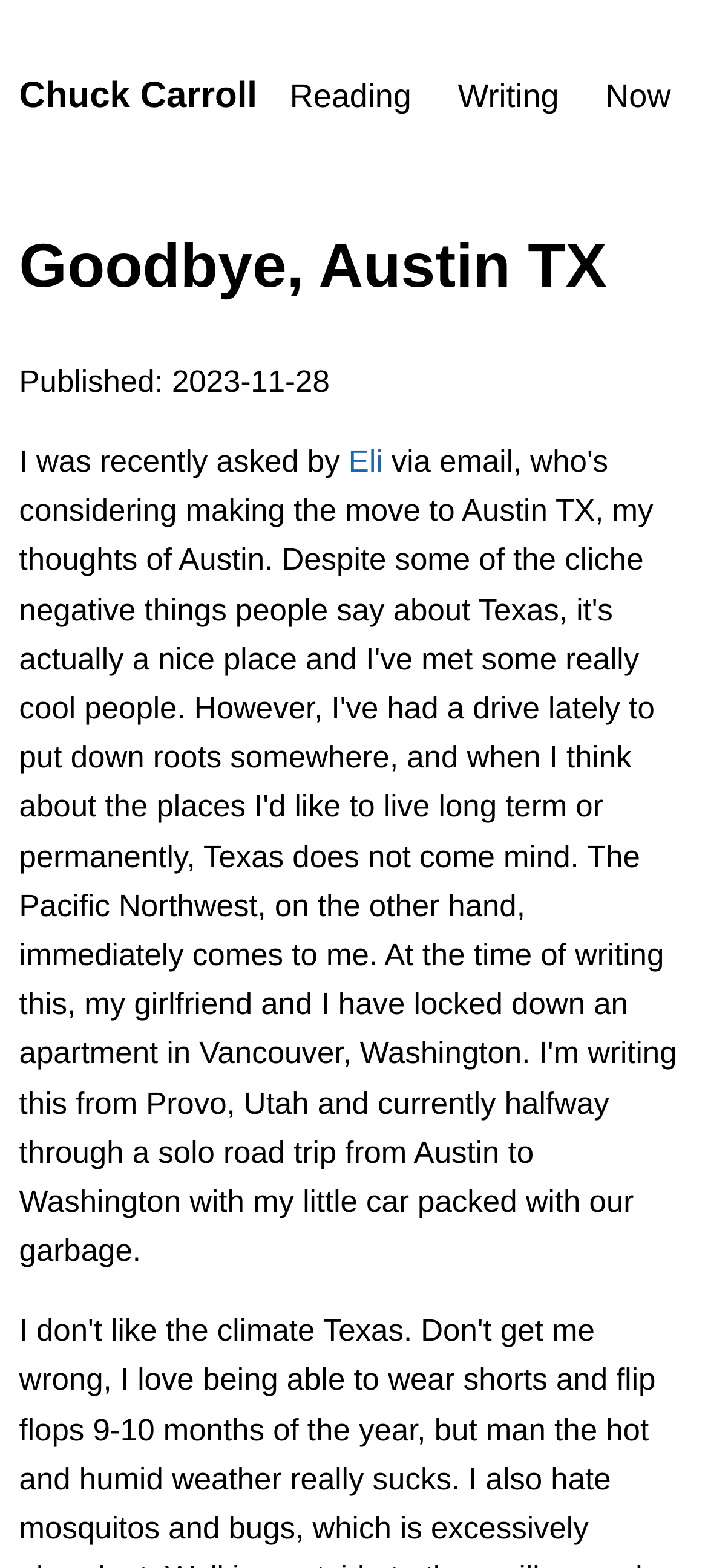What is the main heading displayed on the webpage? Please provide the text.

Goodbye, Austin TX